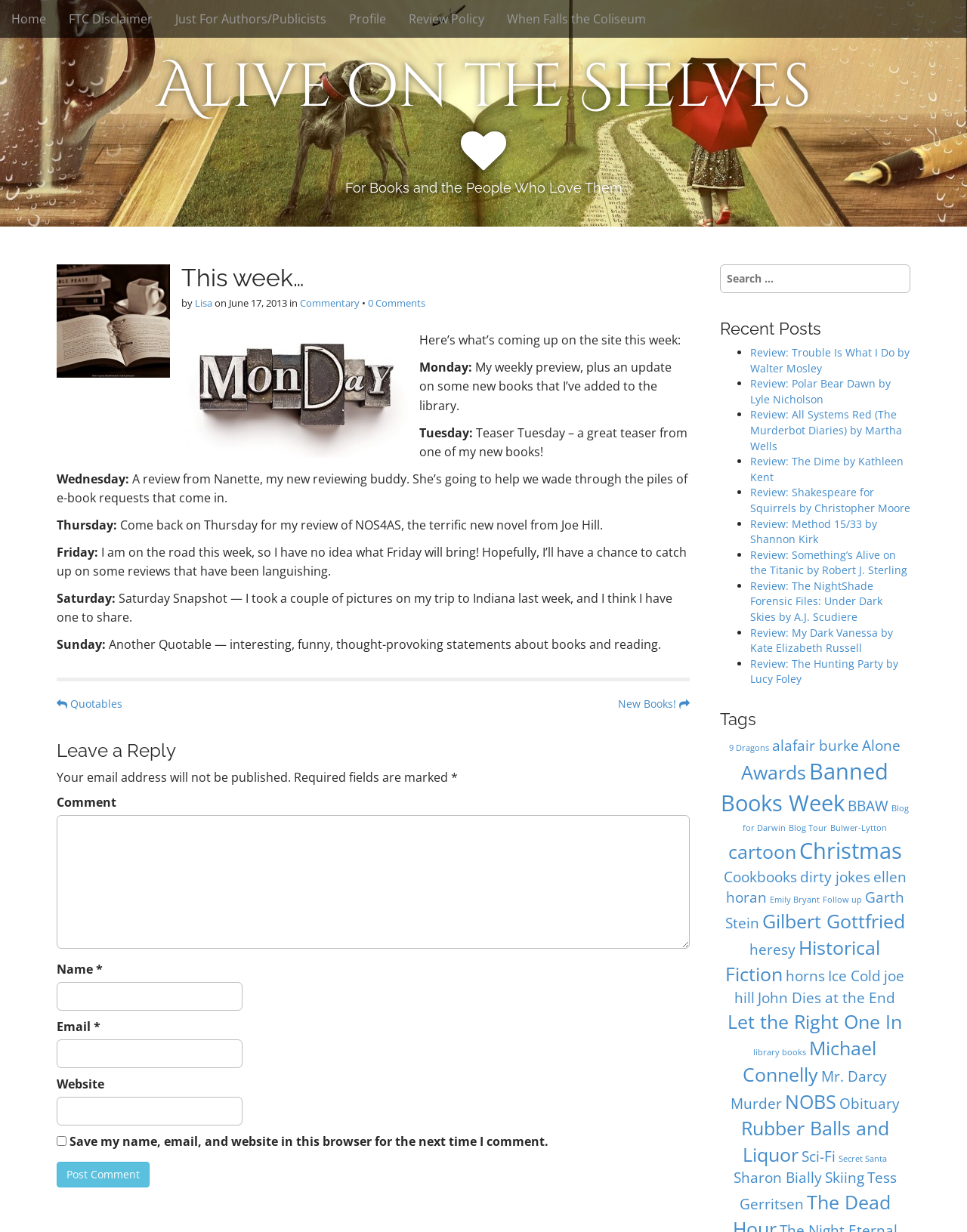Determine the bounding box coordinates of the UI element described by: "Let the Right One In".

[0.753, 0.819, 0.933, 0.839]